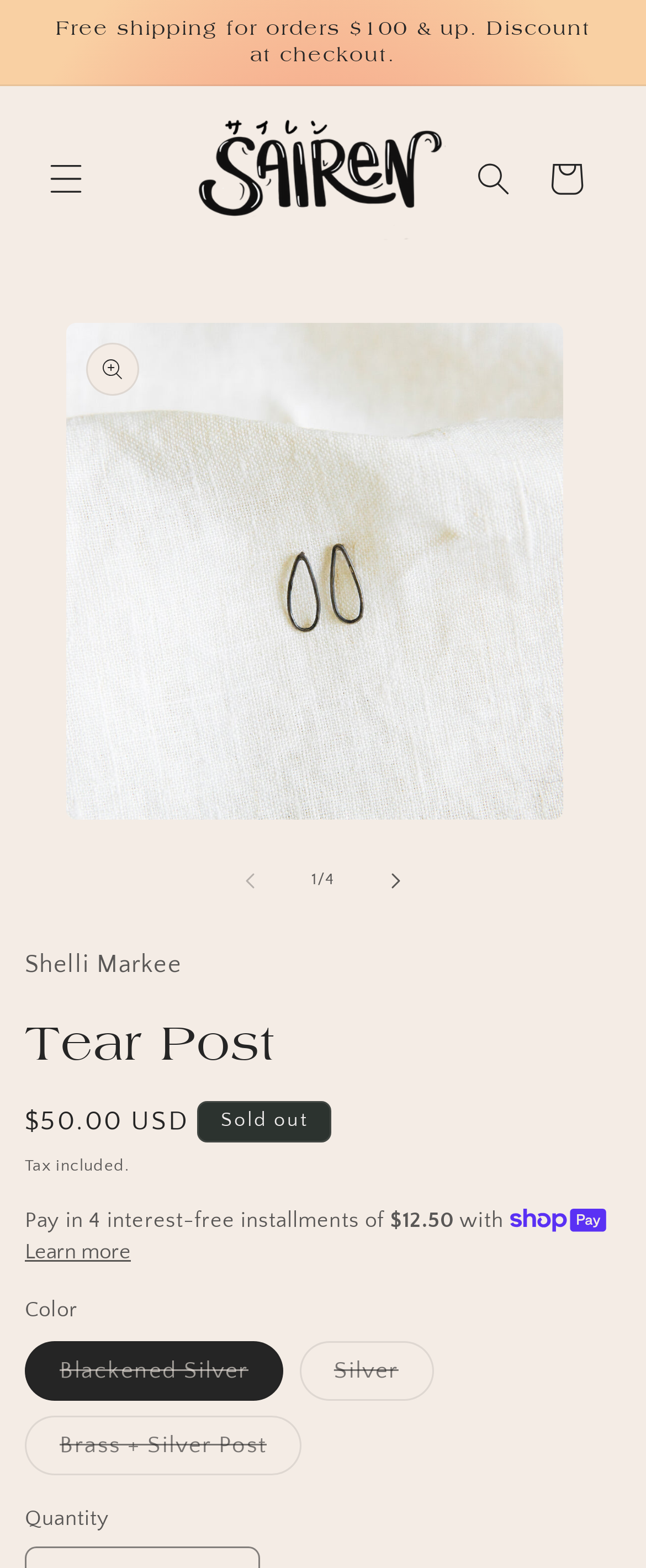Refer to the screenshot and give an in-depth answer to this question: What is the name of the jewelry designer?

I found the name of the jewelry designer by looking at the text above the product title, which says 'Shelli Markee'.